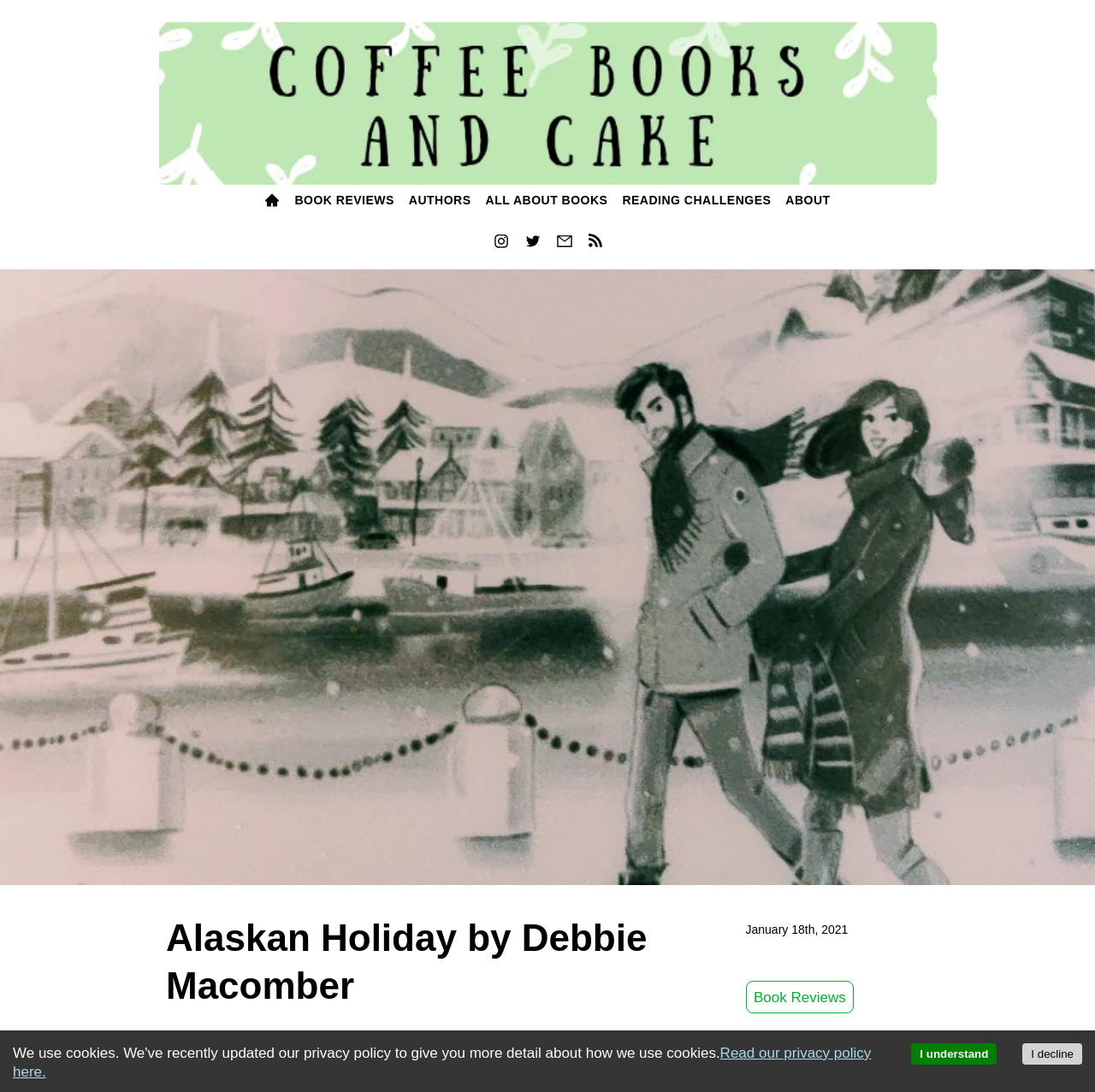Identify the bounding box for the given UI element using the description provided. Coordinates should be in the format (top-left x, top-left y, bottom-right x, bottom-right y) and must be between 0 and 1. Here is the description: Designs und Vorlagen

None